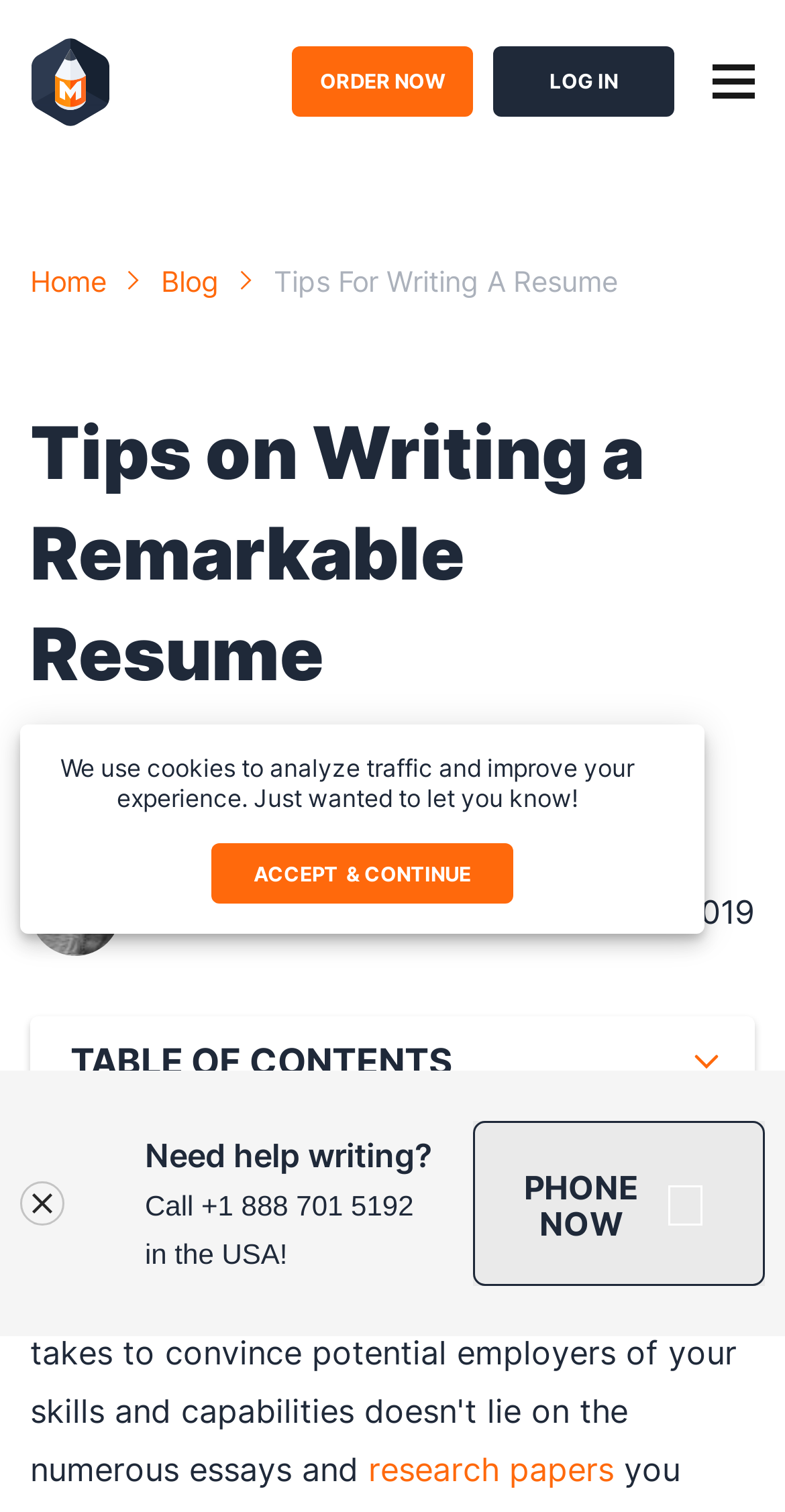Extract the bounding box coordinates for the HTML element that matches this description: "tips for writing a resume". The coordinates should be four float numbers between 0 and 1, i.e., [left, top, right, bottom].

[0.349, 0.173, 0.787, 0.199]